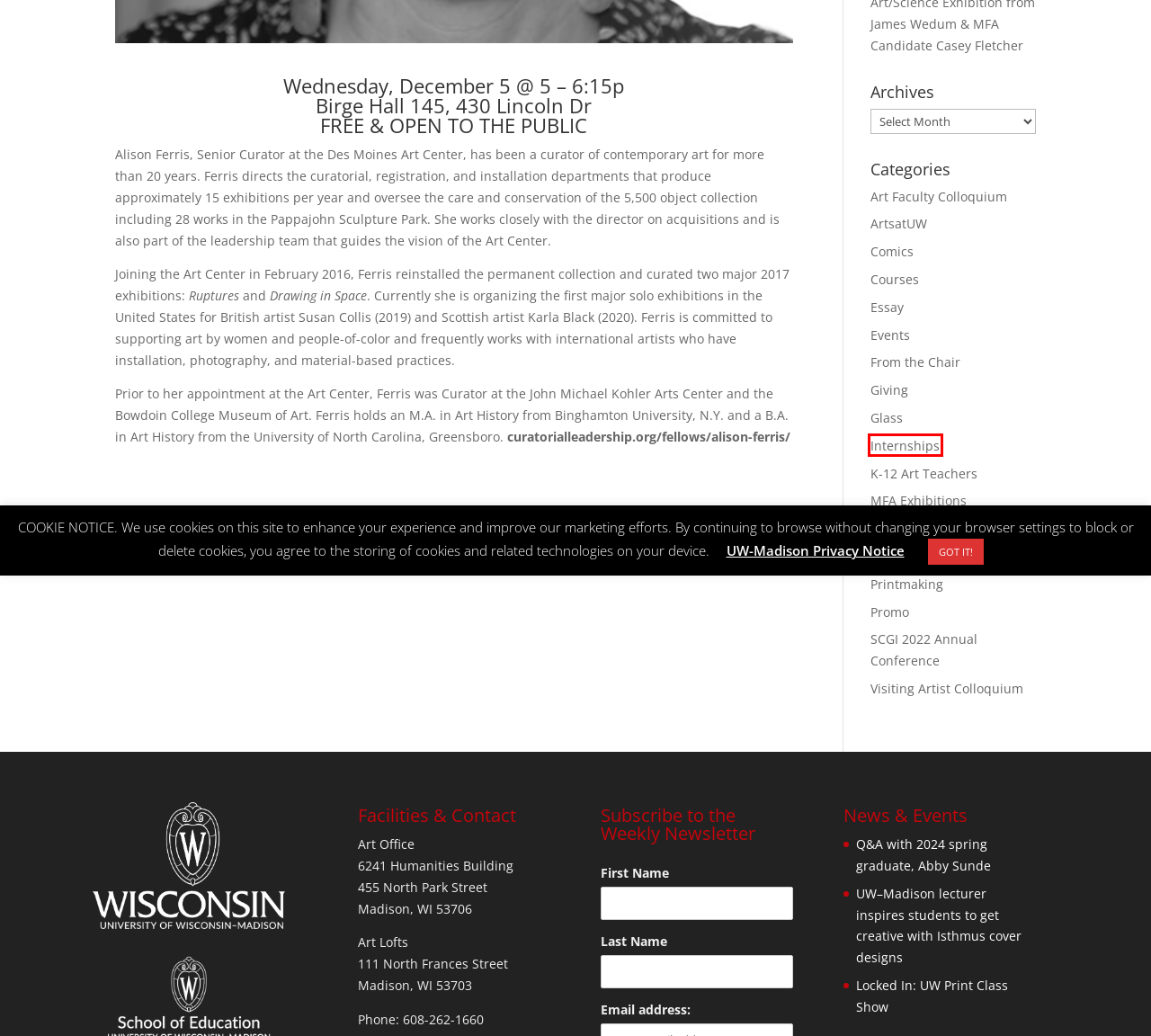You are looking at a screenshot of a webpage with a red bounding box around an element. Determine the best matching webpage description for the new webpage resulting from clicking the element in the red bounding box. Here are the descriptions:
A. SCGI 2022 Annual Conference Archives - UW ART
B. Printmaking Archives - UW ART
C. Internships Archives - UW ART
D. Comics Archives - UW ART
E. MFA Exhibitions Archives - UW ART
F. Glass Archives - UW ART
G. Promo Archives - UW ART
H. News Archives - UW ART

C